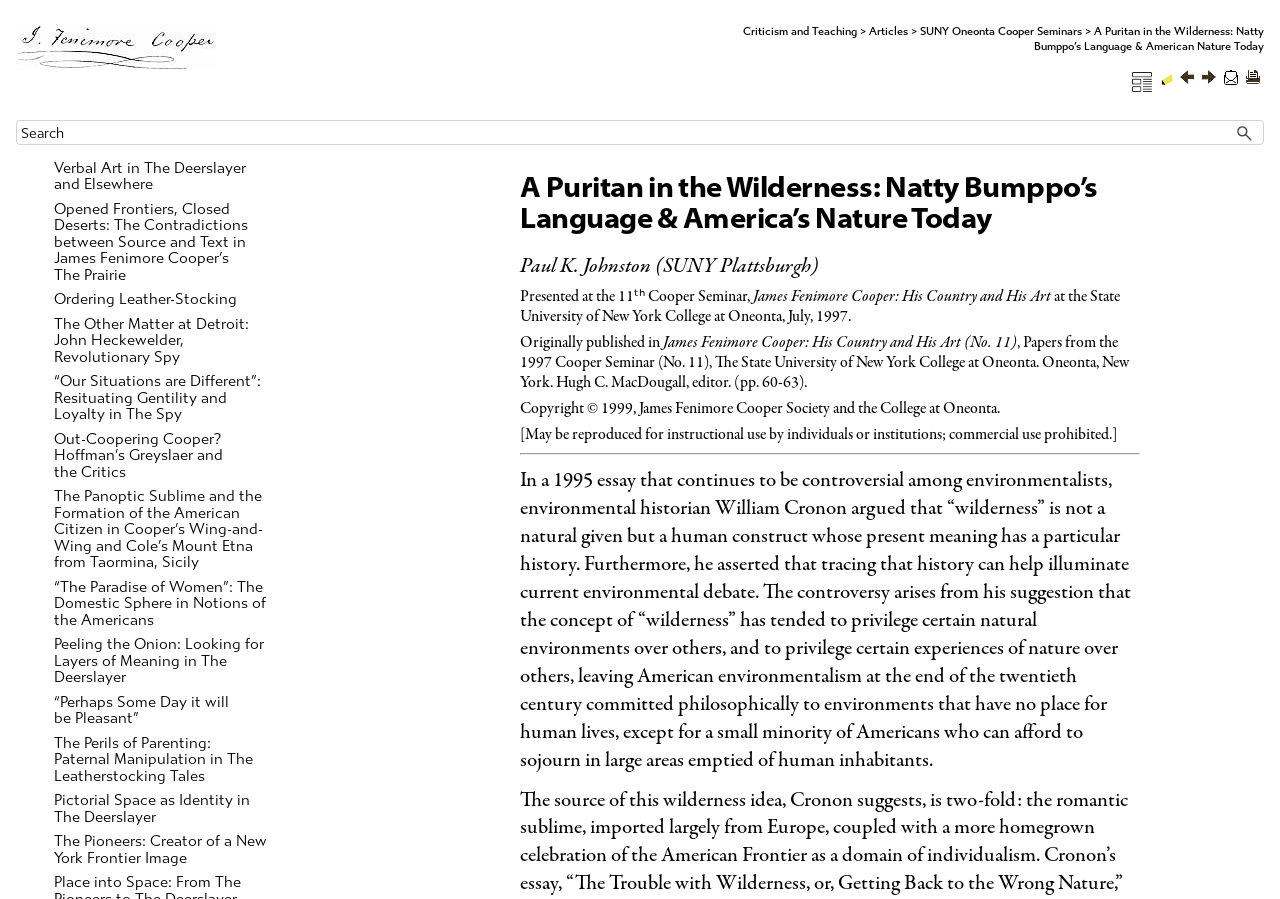How many buttons are there in the top right corner?
Kindly offer a detailed explanation using the data available in the image.

I examined the top right corner of the page and found six buttons: 'Hide TOC', 'Remove search highlights', 'Previous page', 'Next', 'Send your feedback', and 'Print'.